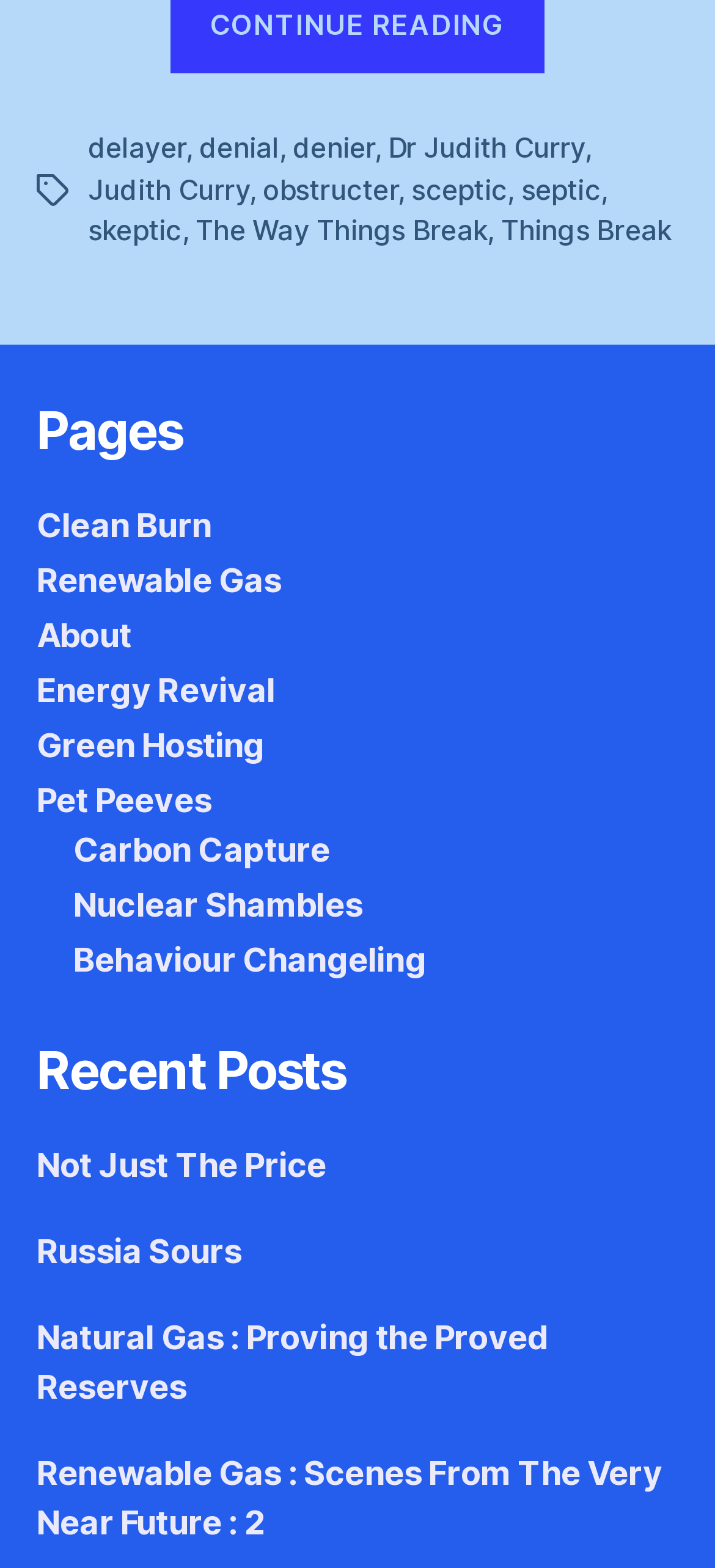Please specify the bounding box coordinates of the element that should be clicked to execute the given instruction: 'Go to the 'About' page'. Ensure the coordinates are four float numbers between 0 and 1, expressed as [left, top, right, bottom].

[0.051, 0.393, 0.184, 0.417]